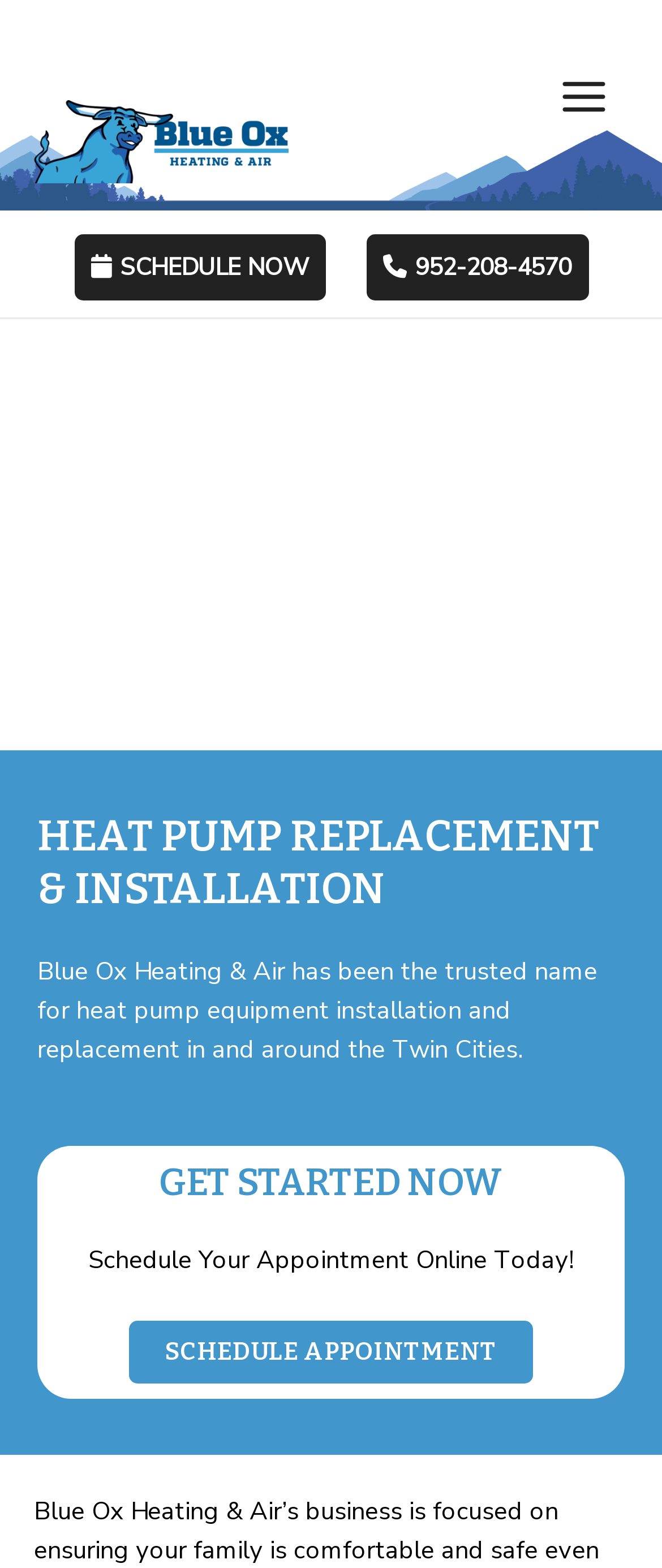Extract the bounding box coordinates of the UI element described by: "Schedule Now". The coordinates should include four float numbers ranging from 0 to 1, e.g., [left, top, right, bottom].

[0.112, 0.149, 0.491, 0.191]